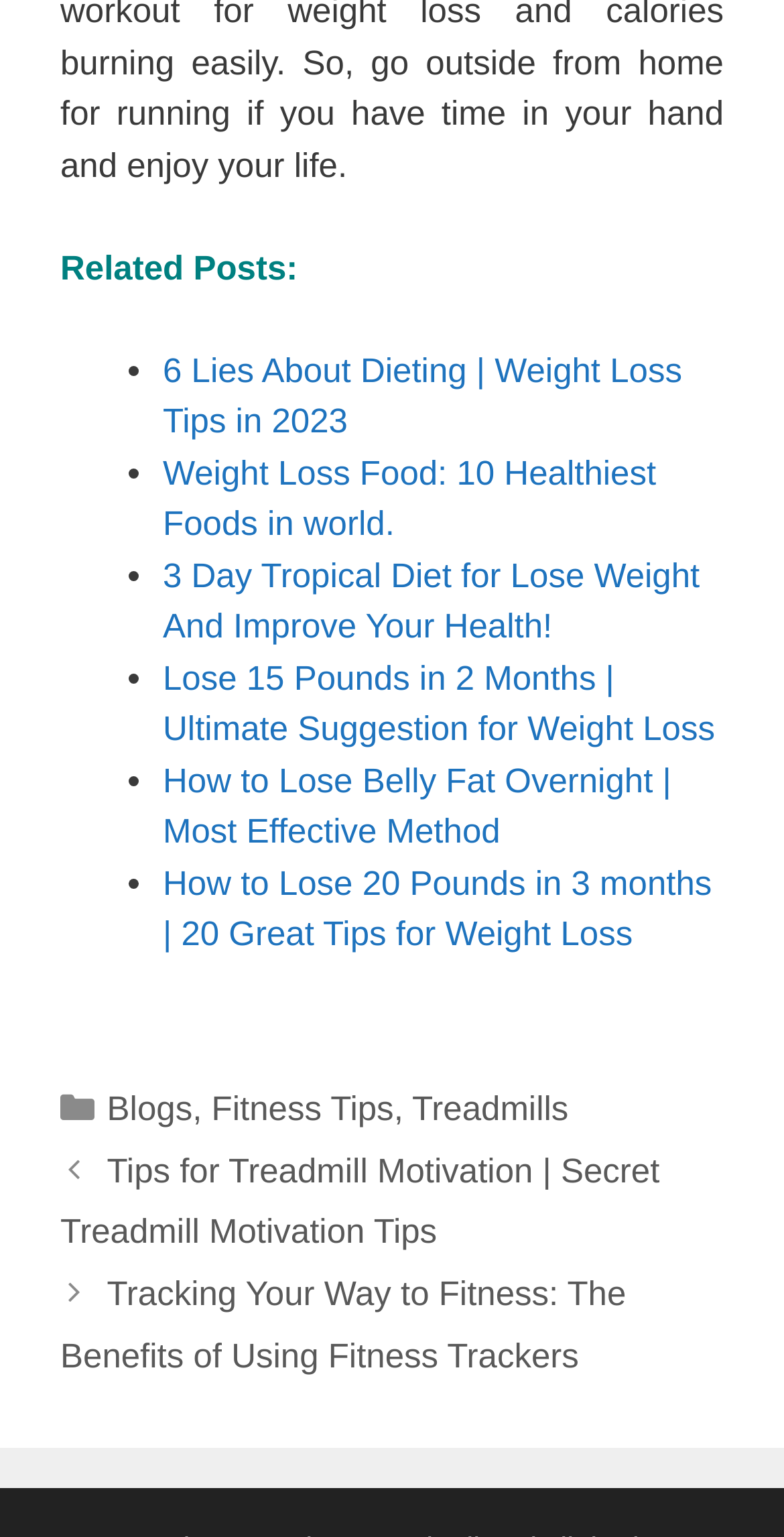How many related posts are listed on this webpage?
Answer the question in as much detail as possible.

I counted the number of list markers and corresponding links in the 'Related Posts' section, which indicates that there are 6 related posts listed on this webpage.